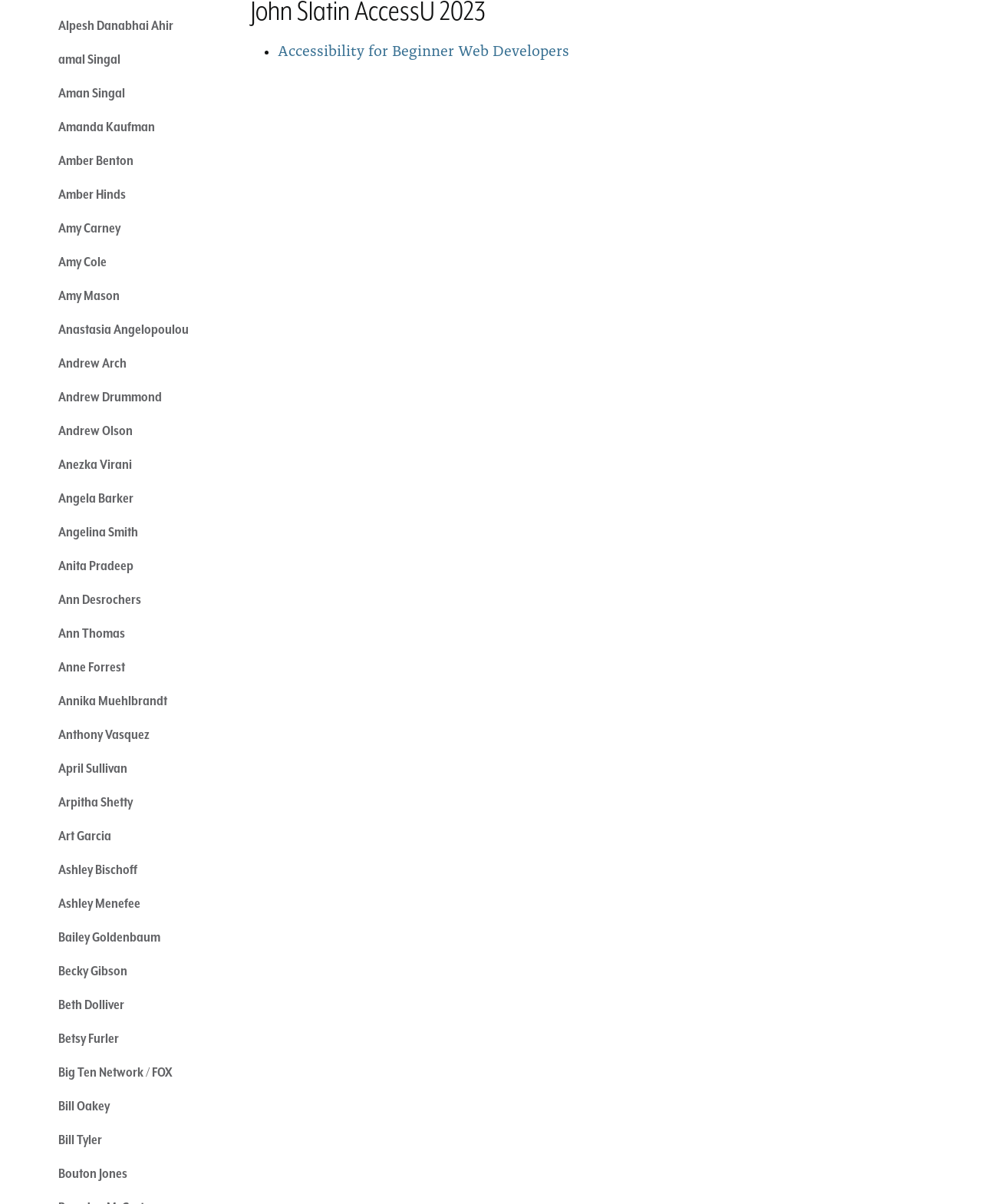What is the purpose of the list on the webpage? Examine the screenshot and reply using just one word or a brief phrase.

Listing contributors